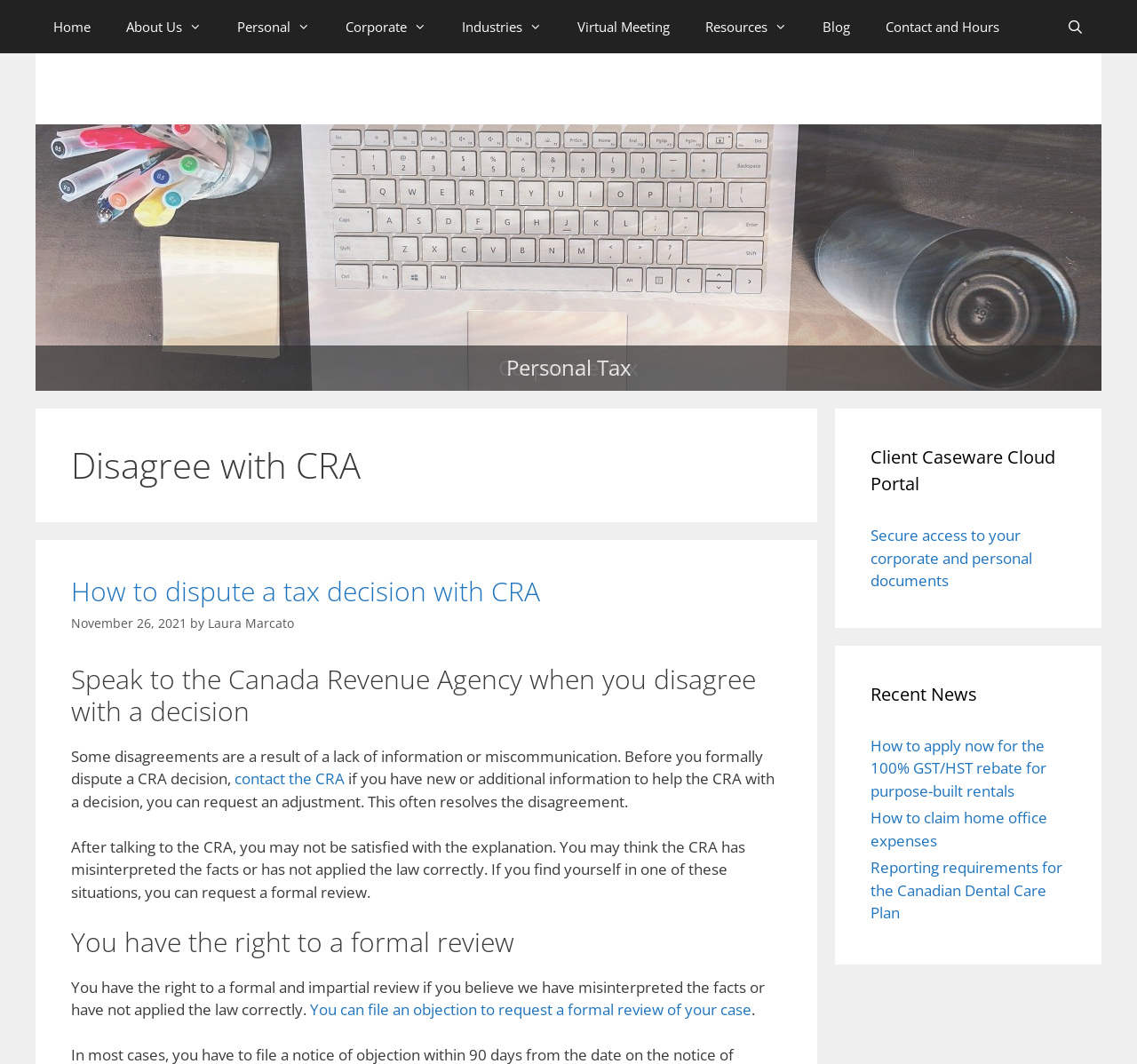Give a short answer using one word or phrase for the question:
What is the purpose of the 'Client Caseware Cloud Portal'?

Secure access to documents